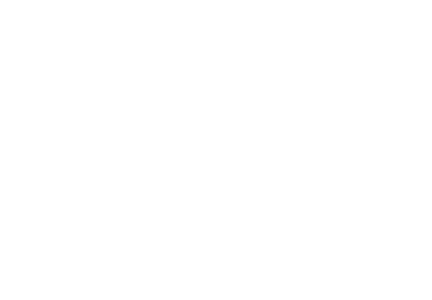What is the purpose of the visual?
From the details in the image, provide a complete and detailed answer to the question.

The caption explains that the visual serves as part of a welcoming message for potential residents, highlighting the distinctive character of Brno's vibrant housing market and the immediate long-term accommodation services offered in both lively and serene neighborhoods.